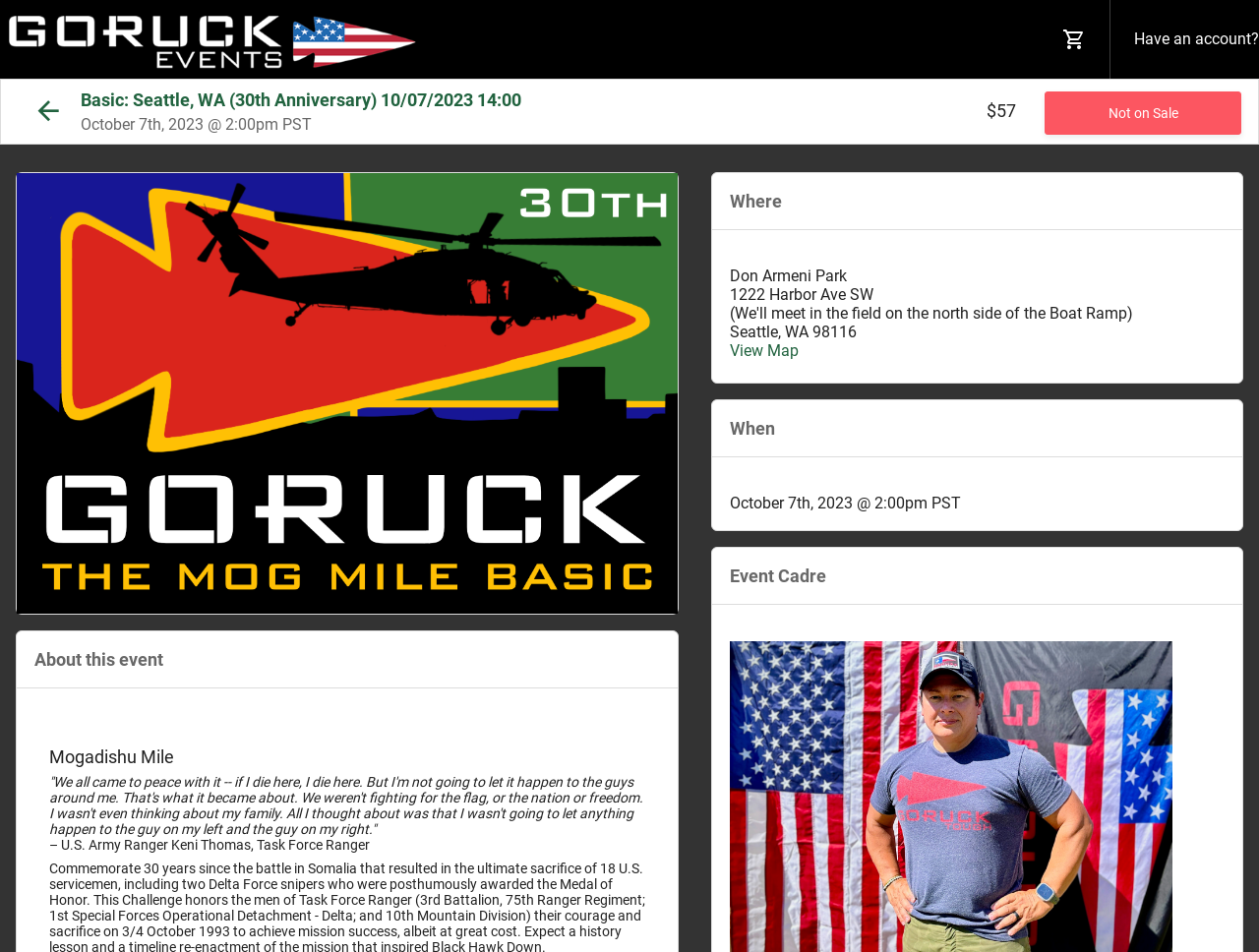Please analyze the image and give a detailed answer to the question:
What is the date and time of the event?

I found the answer by looking at the heading element with the text 'October 7th, 2023 @ 2:00pm PST' which is likely to be the date and time of the event.